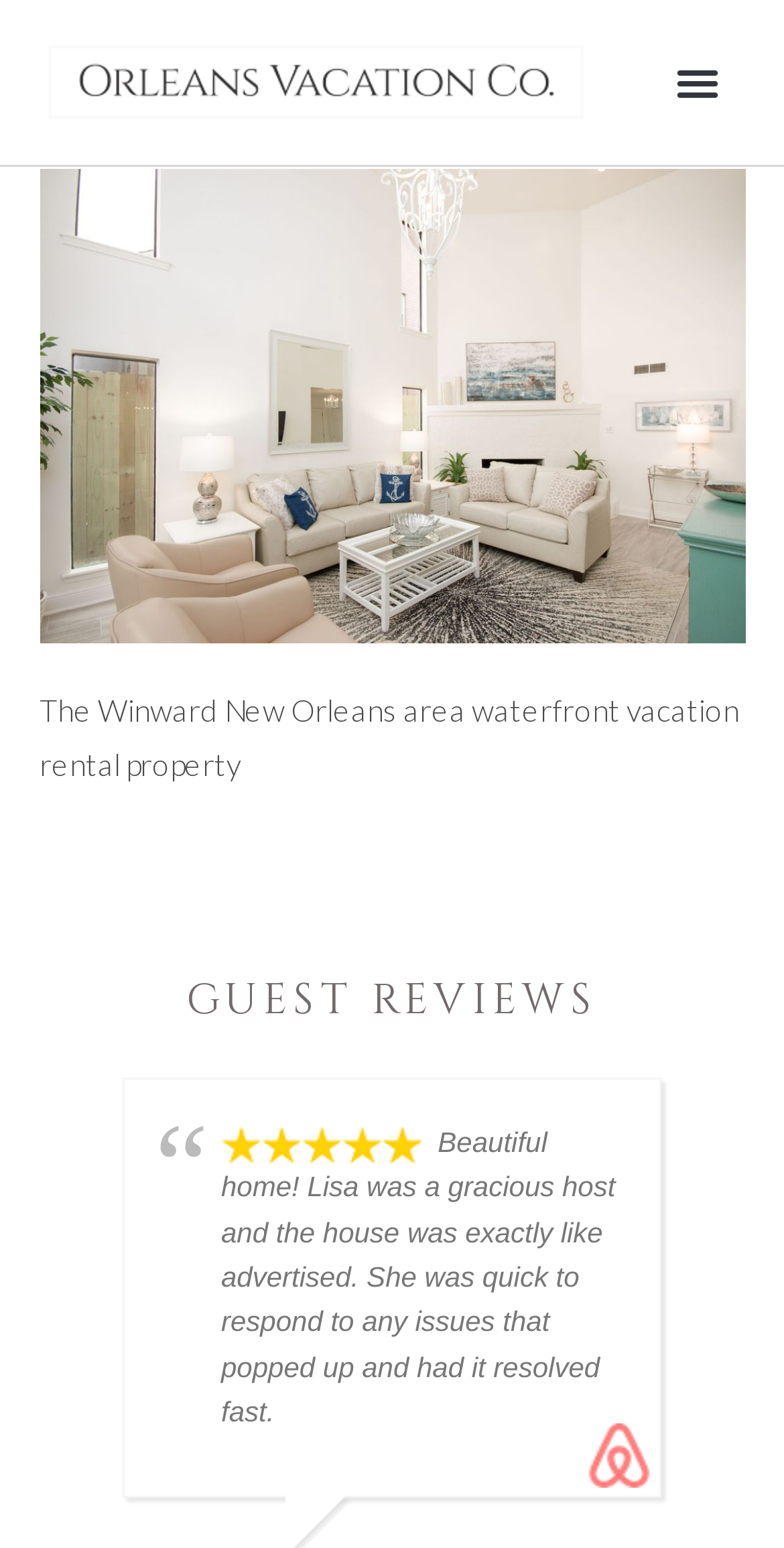Give a one-word or short-phrase answer to the following question: 
What is the type of property shown on the webpage?

Vacation rental